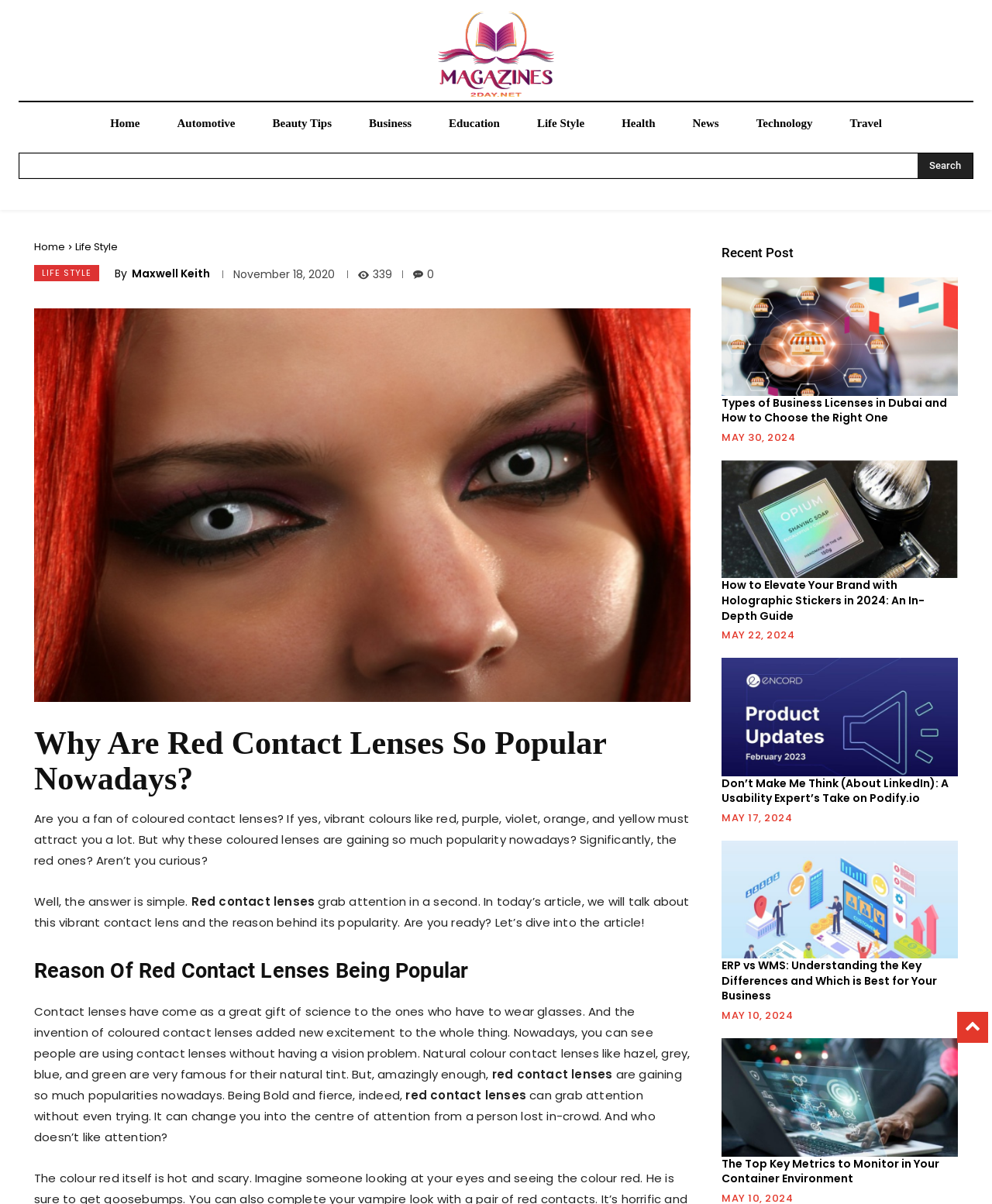Using the webpage screenshot, find the UI element described by Technology. Provide the bounding box coordinates in the format (top-left x, top-left y, bottom-right x, bottom-right y), ensuring all values are floating point numbers between 0 and 1.

[0.744, 0.085, 0.838, 0.12]